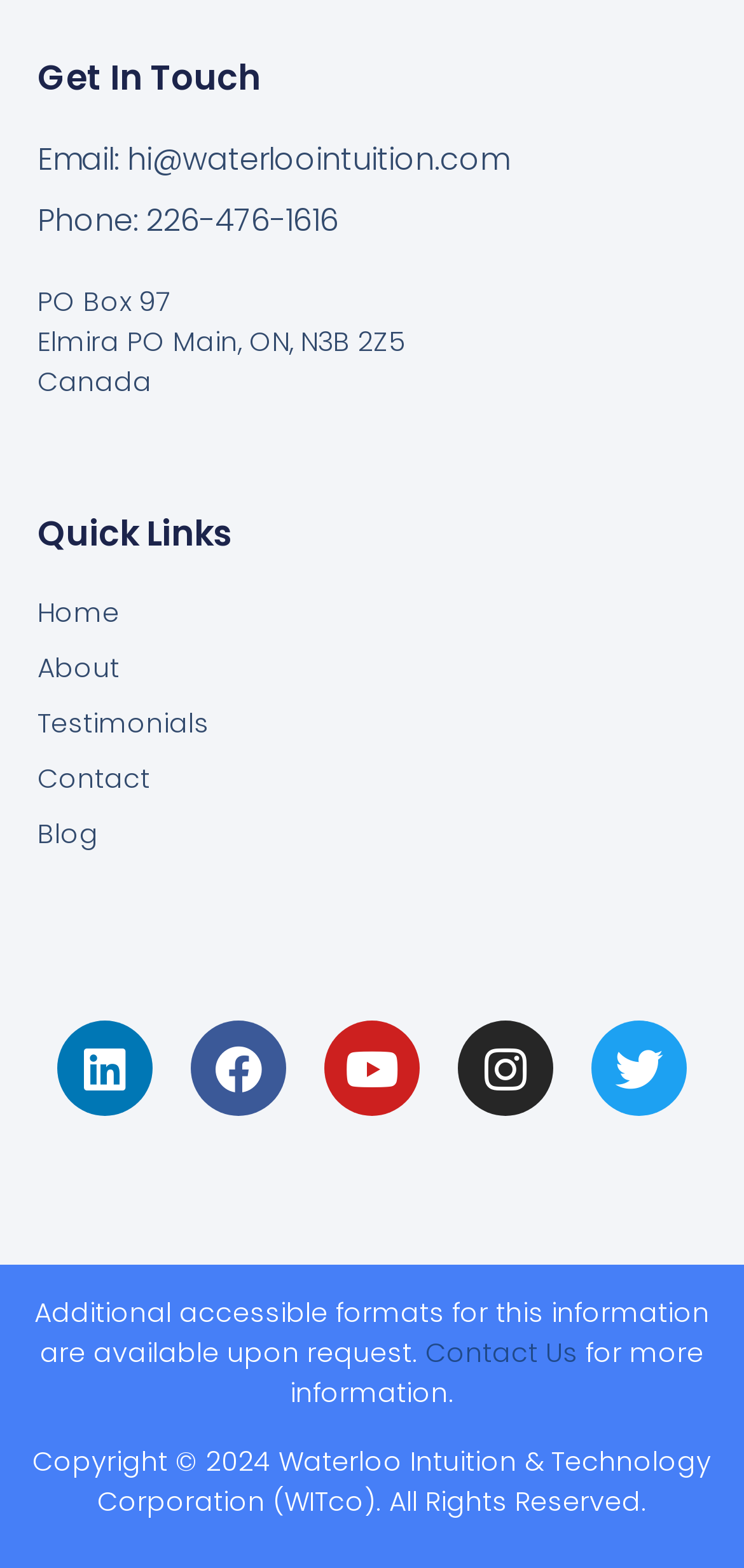Based on the image, please elaborate on the answer to the following question:
What social media platforms are linked?

I determined the answer by looking at the links at the top of the webpage, which have icons and text indicating the social media platforms they link to.